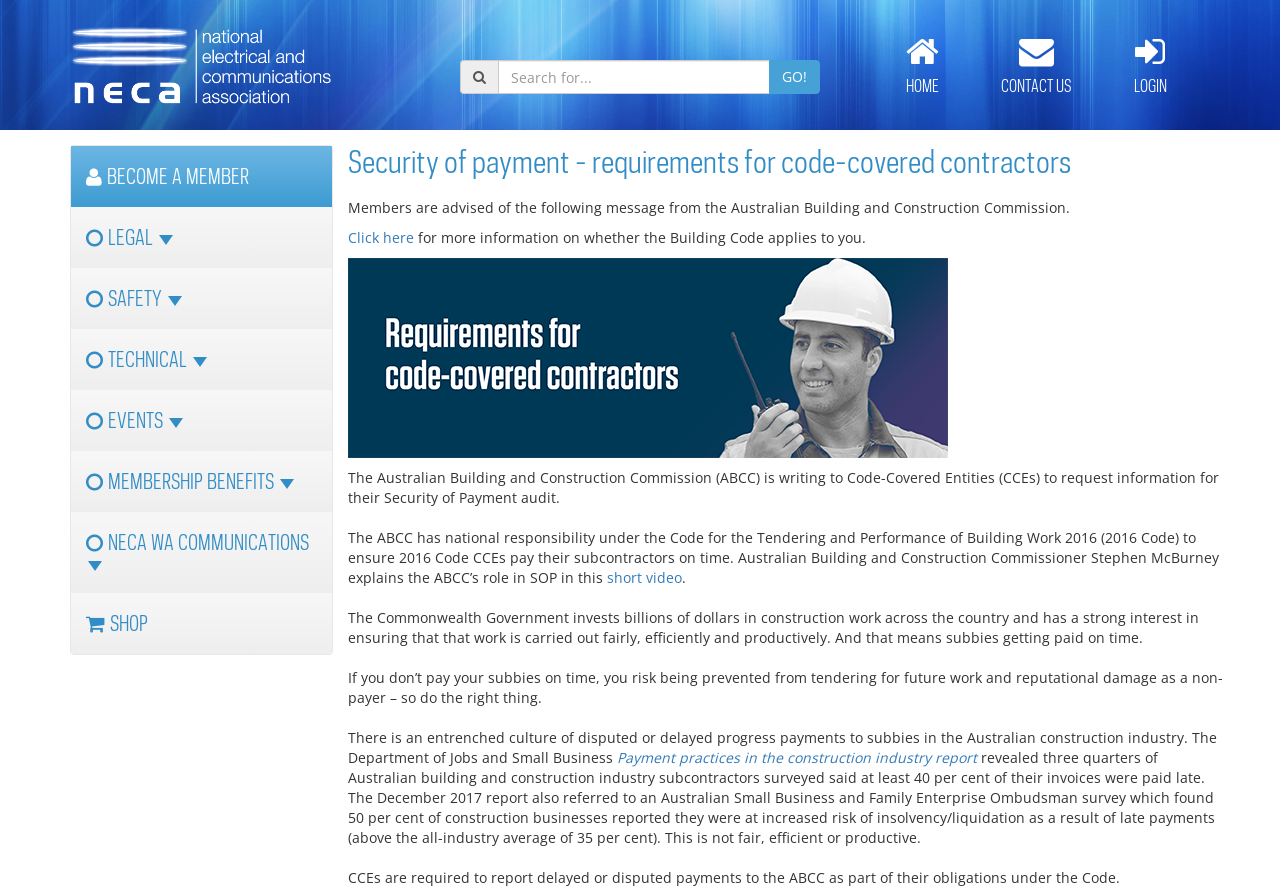Using a single word or phrase, answer the following question: 
What is the purpose of the ABCC?

Ensure subcontractors get paid on time